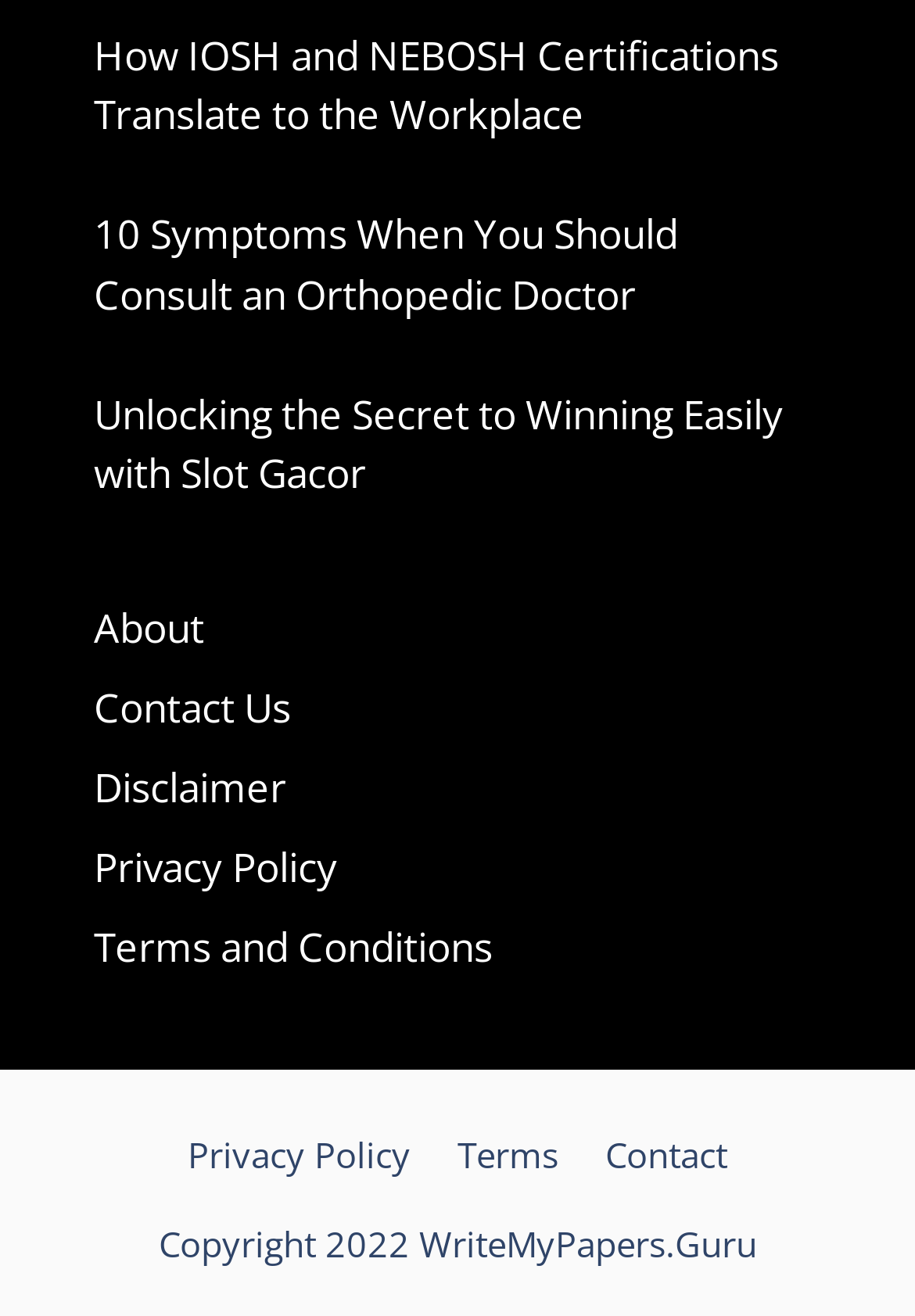Using the provided description Terms and Conditions, find the bounding box coordinates for the UI element. Provide the coordinates in (top-left x, top-left y, bottom-right x, bottom-right y) format, ensuring all values are between 0 and 1.

[0.103, 0.698, 0.538, 0.739]